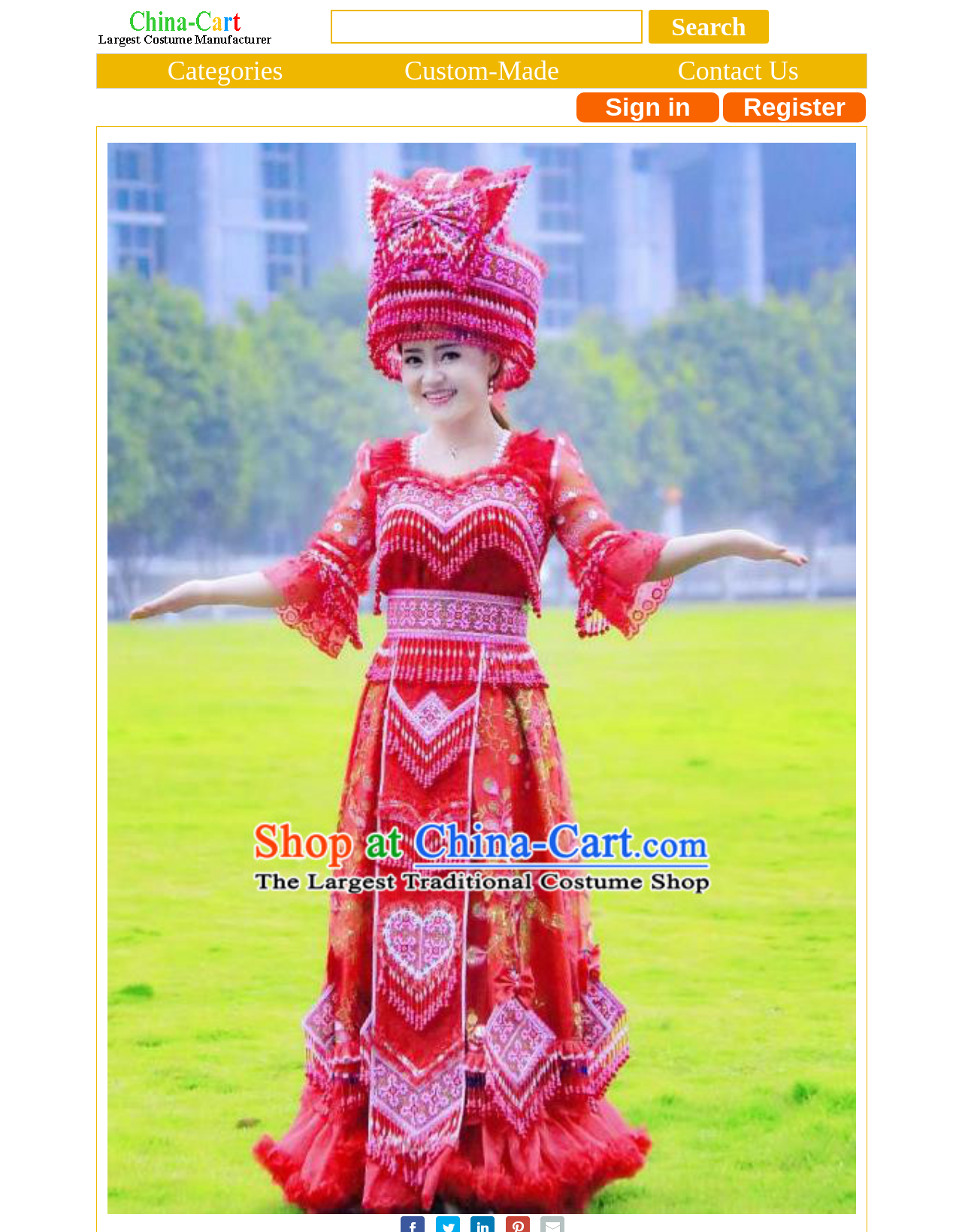Find the bounding box coordinates for the element that must be clicked to complete the instruction: "View product details". The coordinates should be four float numbers between 0 and 1, indicated as [left, top, right, bottom].

[0.105, 0.116, 0.897, 0.985]